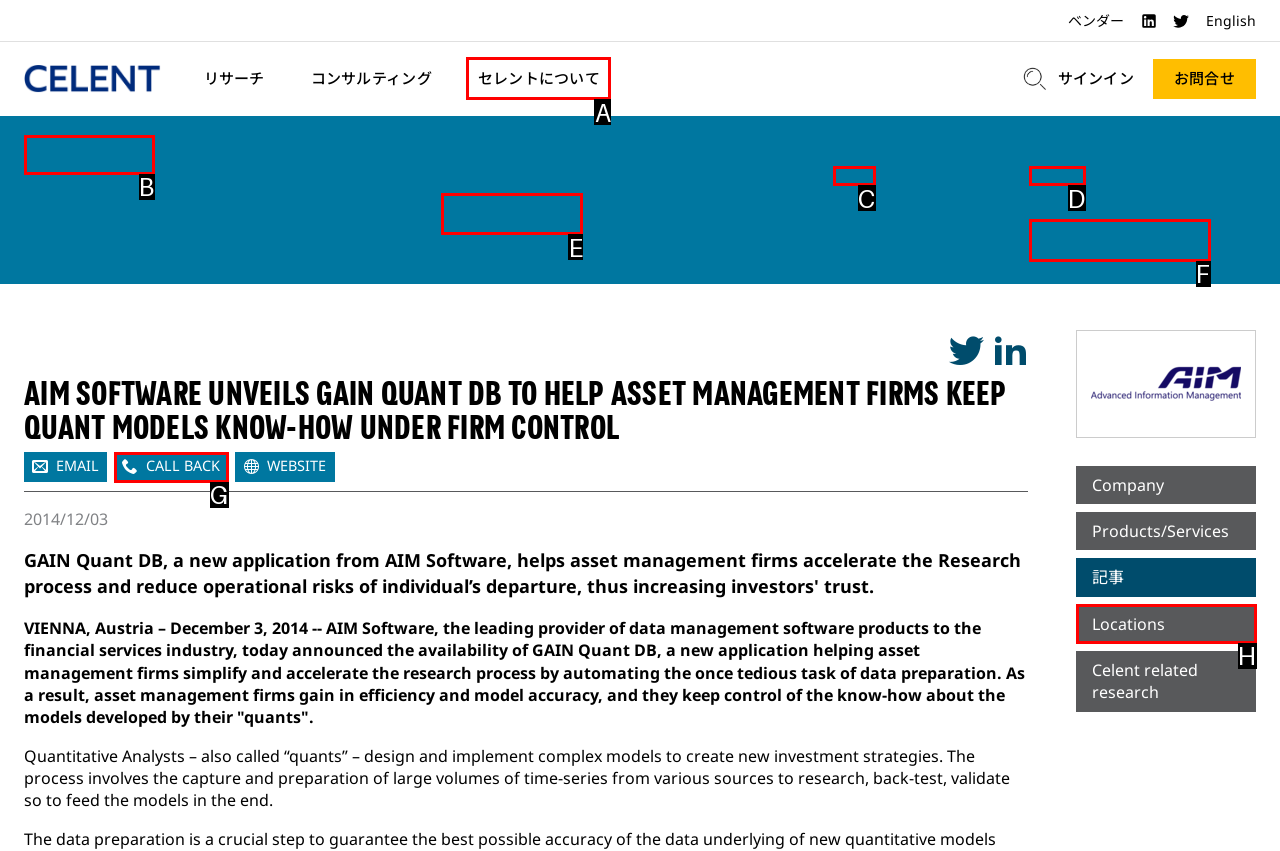Determine which HTML element best suits the description: セレントについて. Reply with the letter of the matching option.

A